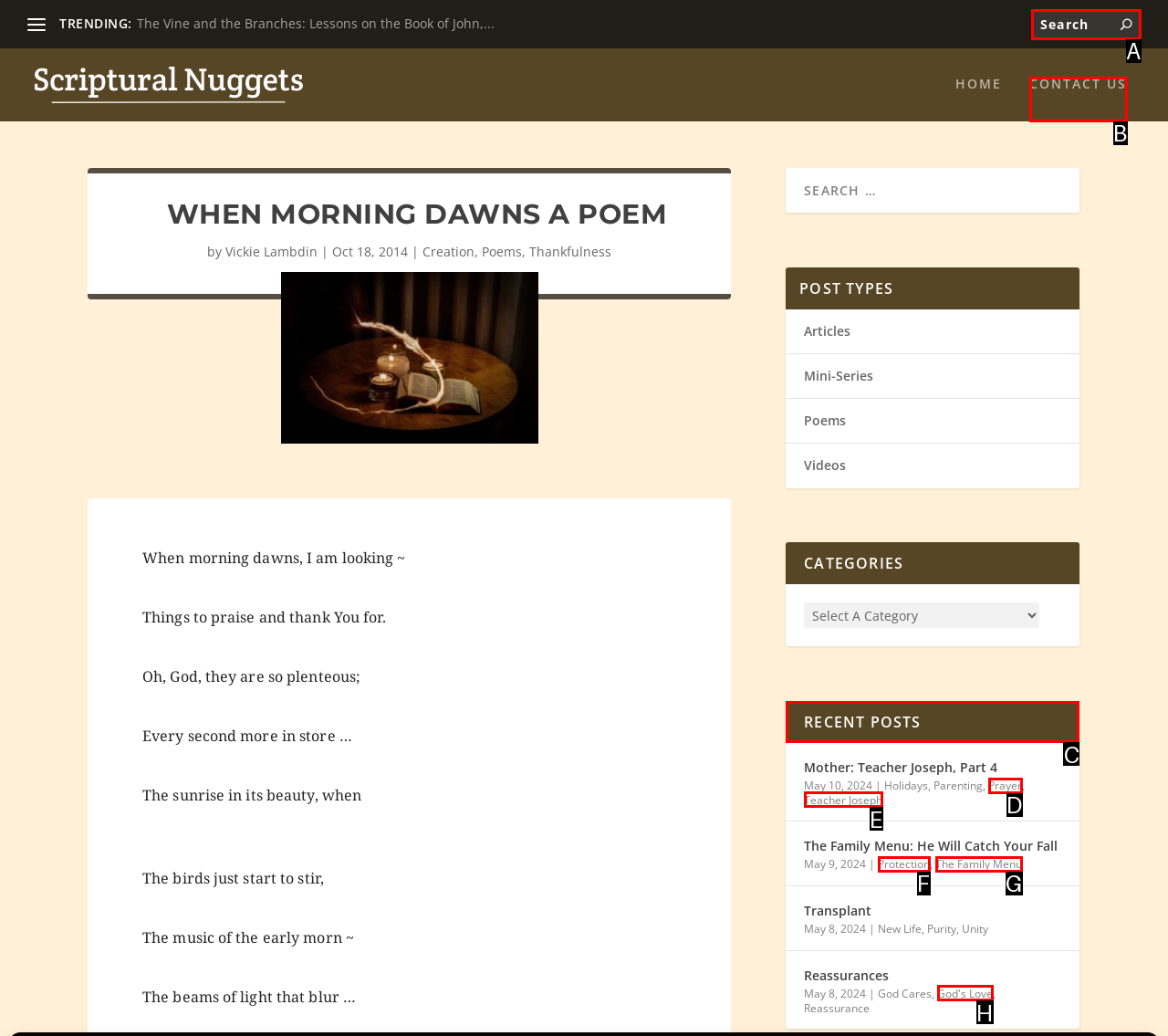For the task: Visit Norwood Media Group website, specify the letter of the option that should be clicked. Answer with the letter only.

None